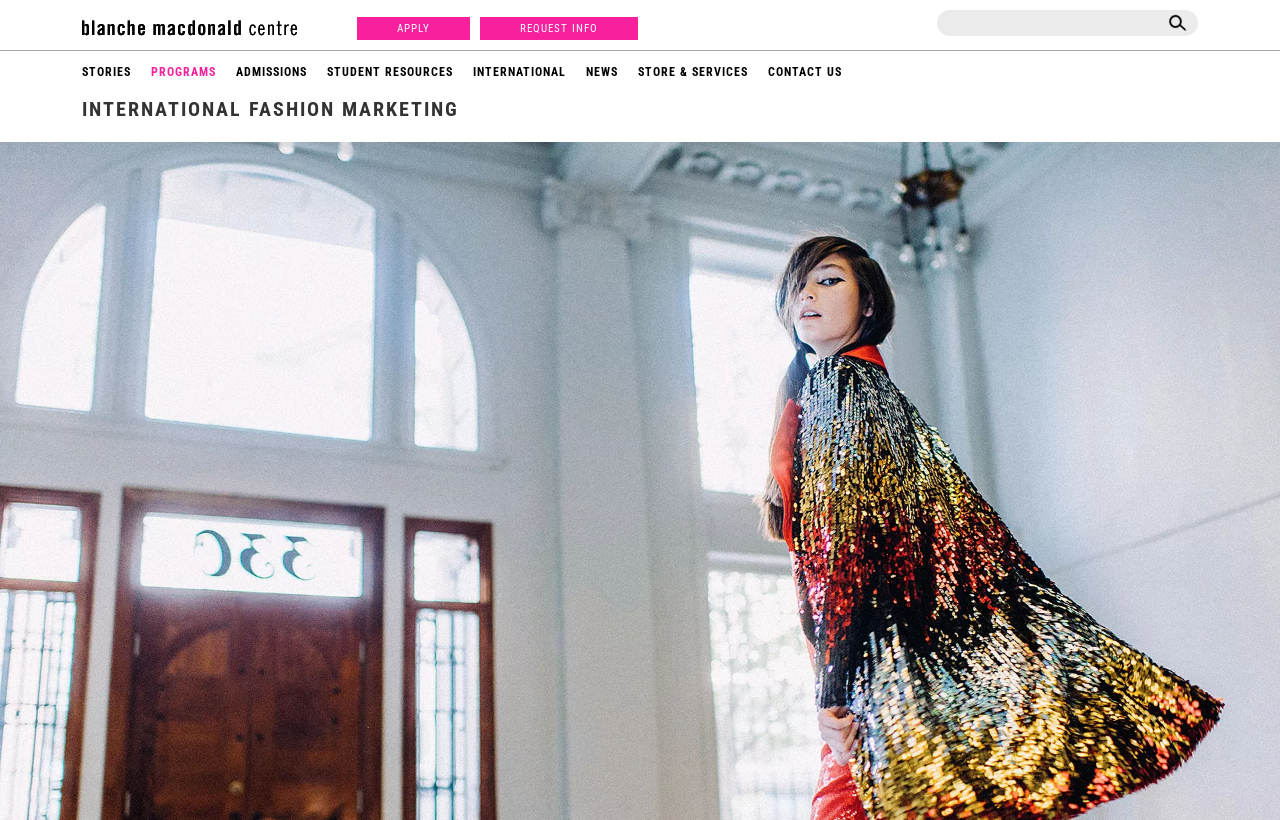Specify the bounding box coordinates of the element's area that should be clicked to execute the given instruction: "Click APPLY". The coordinates should be four float numbers between 0 and 1, i.e., [left, top, right, bottom].

[0.279, 0.021, 0.367, 0.049]